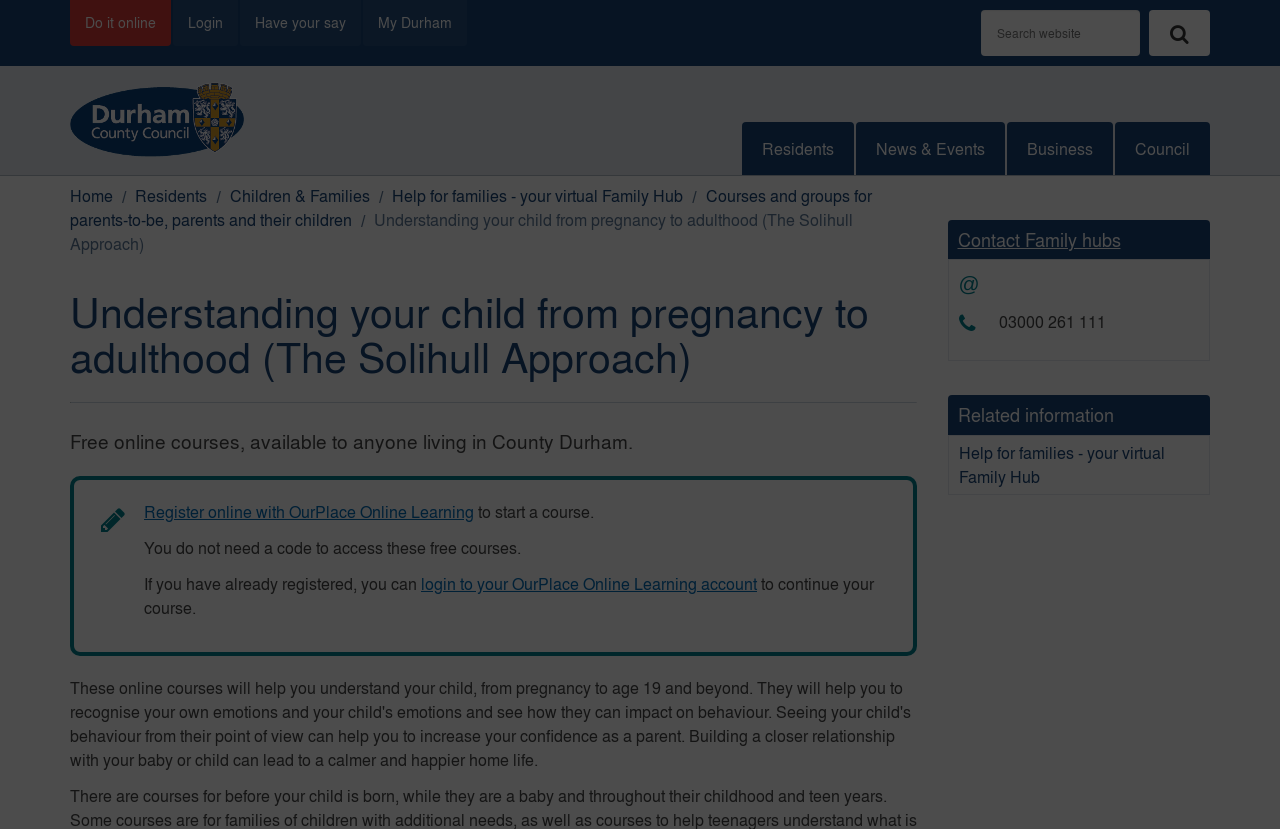What is the purpose of the 'OurPlace Online Learning' account?
Please provide a comprehensive answer to the question based on the webpage screenshot.

I found the answer by reading the text near the 'Register online with OurPlace Online Learning' link, which says 'to start a course'. This implies that the purpose of the account is to start a course.